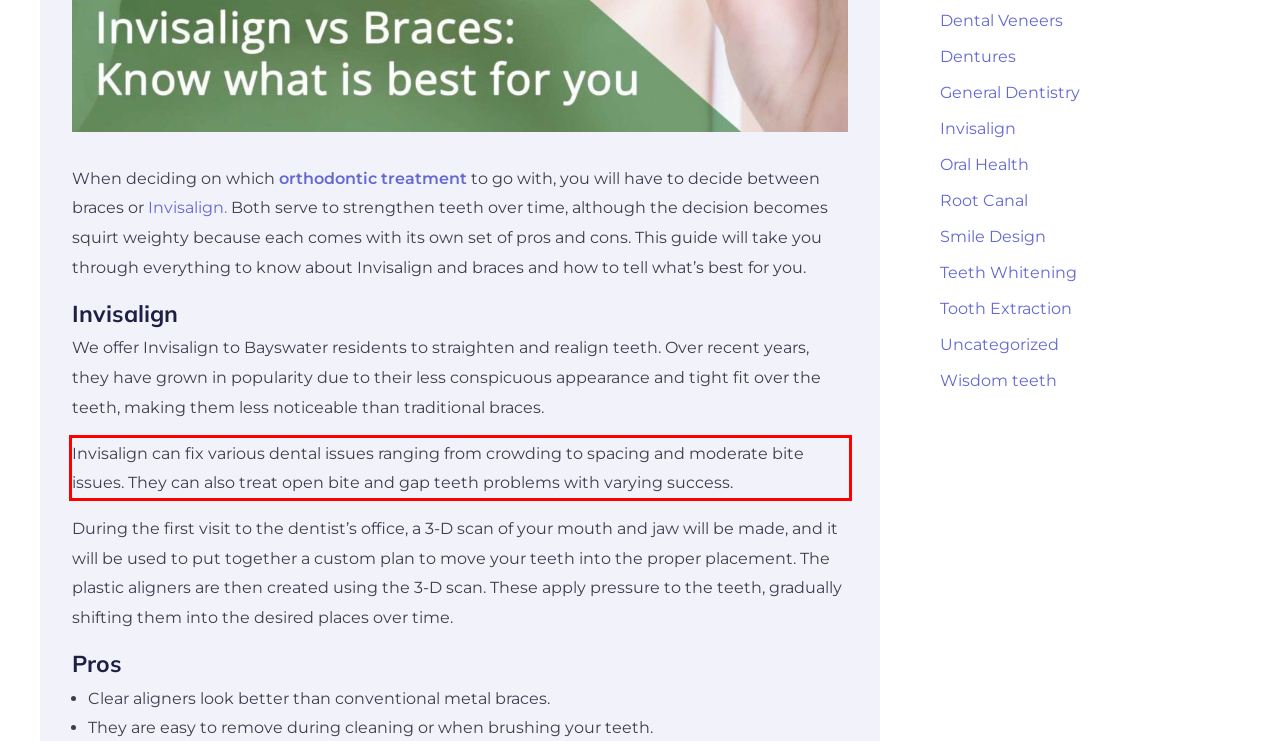Please extract the text content from the UI element enclosed by the red rectangle in the screenshot.

Invisalign can fix various dental issues ranging from crowding to spacing and moderate bite issues. They can also treat open bite and gap teeth problems with varying success.